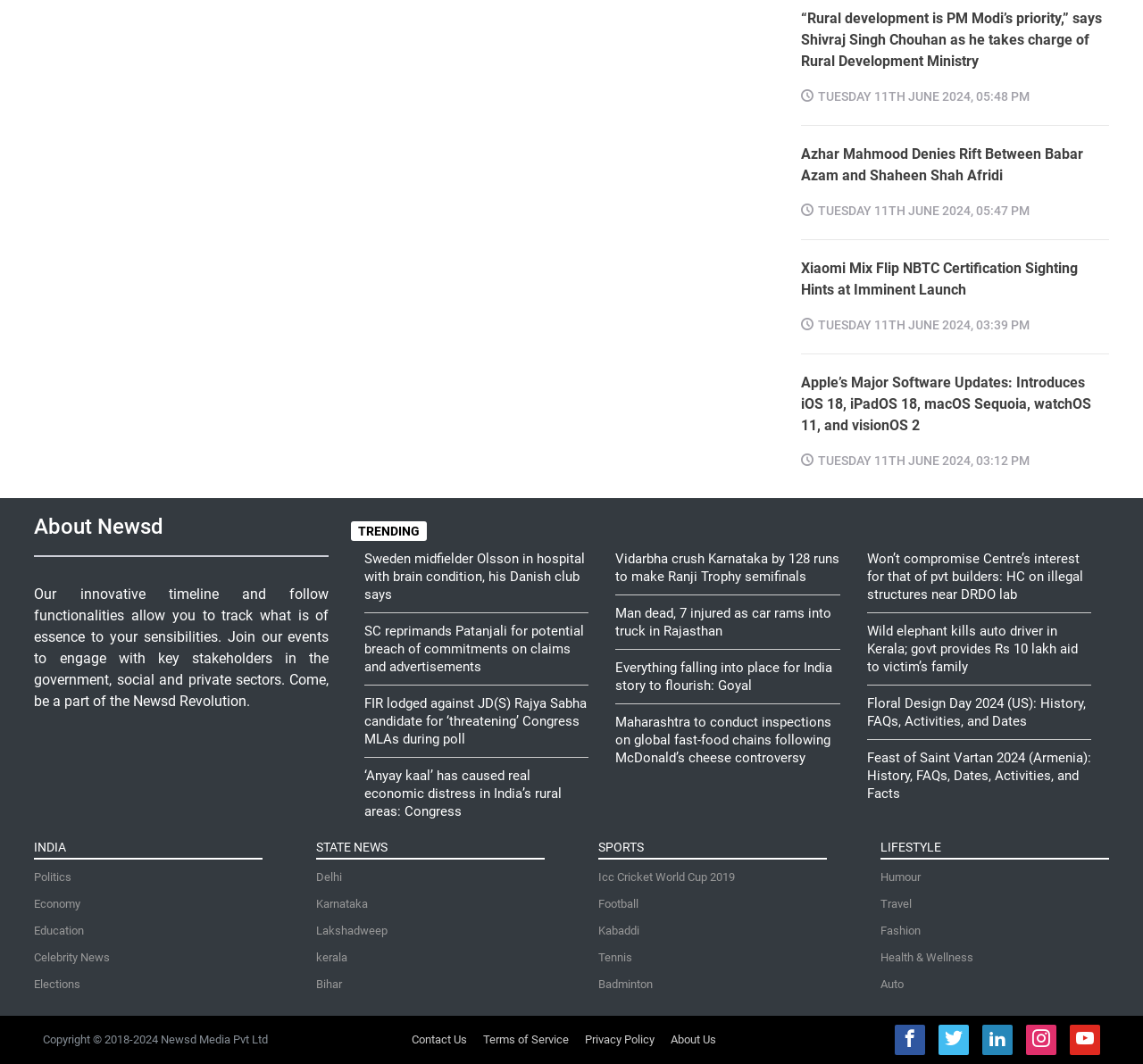Please identify the bounding box coordinates for the region that you need to click to follow this instruction: "Check the trending news".

[0.314, 0.492, 0.368, 0.506]